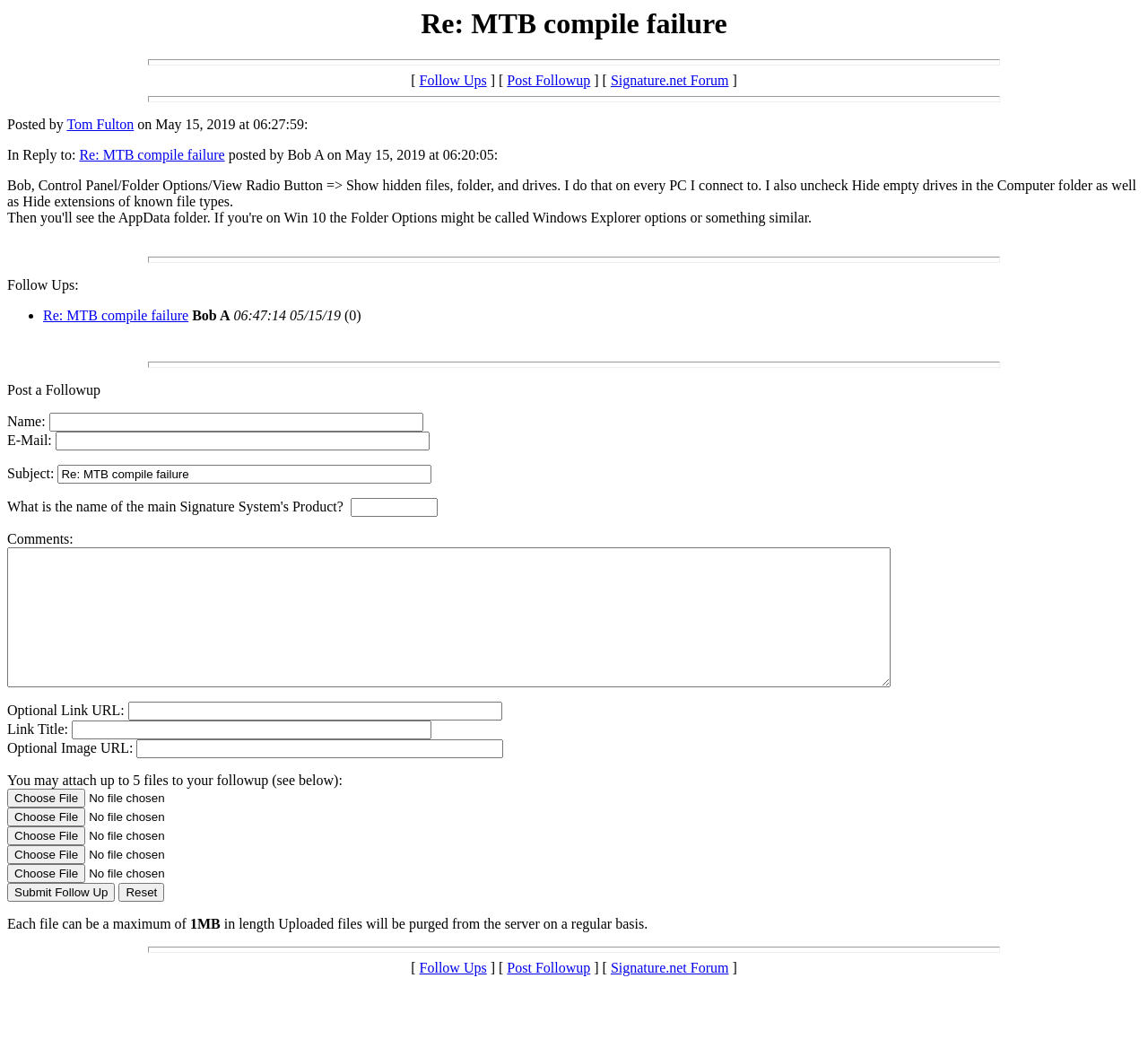Determine the bounding box coordinates for the clickable element to execute this instruction: "Click on the 'Post Followup' link". Provide the coordinates as four float numbers between 0 and 1, i.e., [left, top, right, bottom].

[0.442, 0.07, 0.514, 0.084]